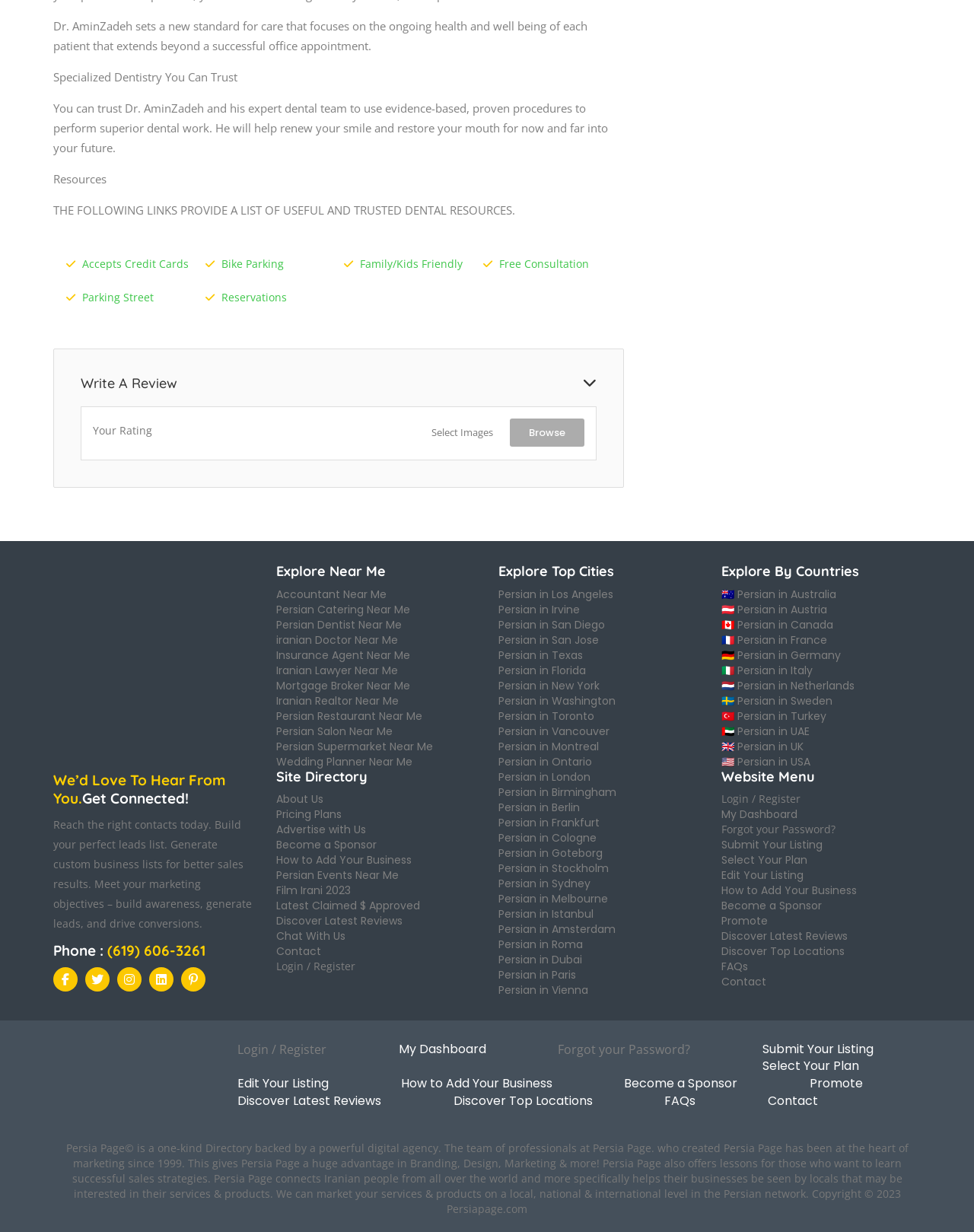What resources are available on the website?
Refer to the image and respond with a one-word or short-phrase answer.

List of trusted dental resources